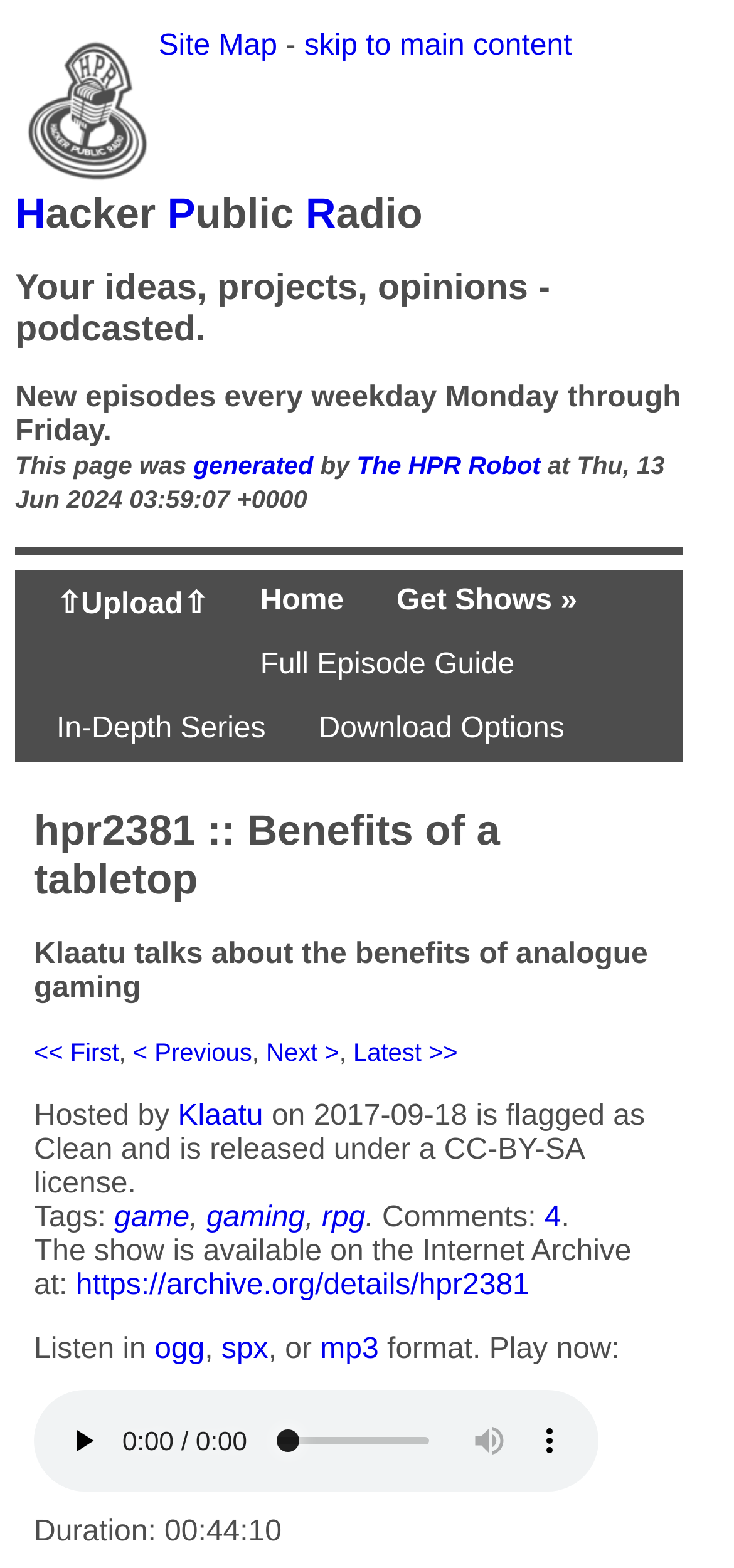Please specify the bounding box coordinates of the clickable section necessary to execute the following command: "View the episode guide".

[0.54, 0.373, 0.786, 0.395]